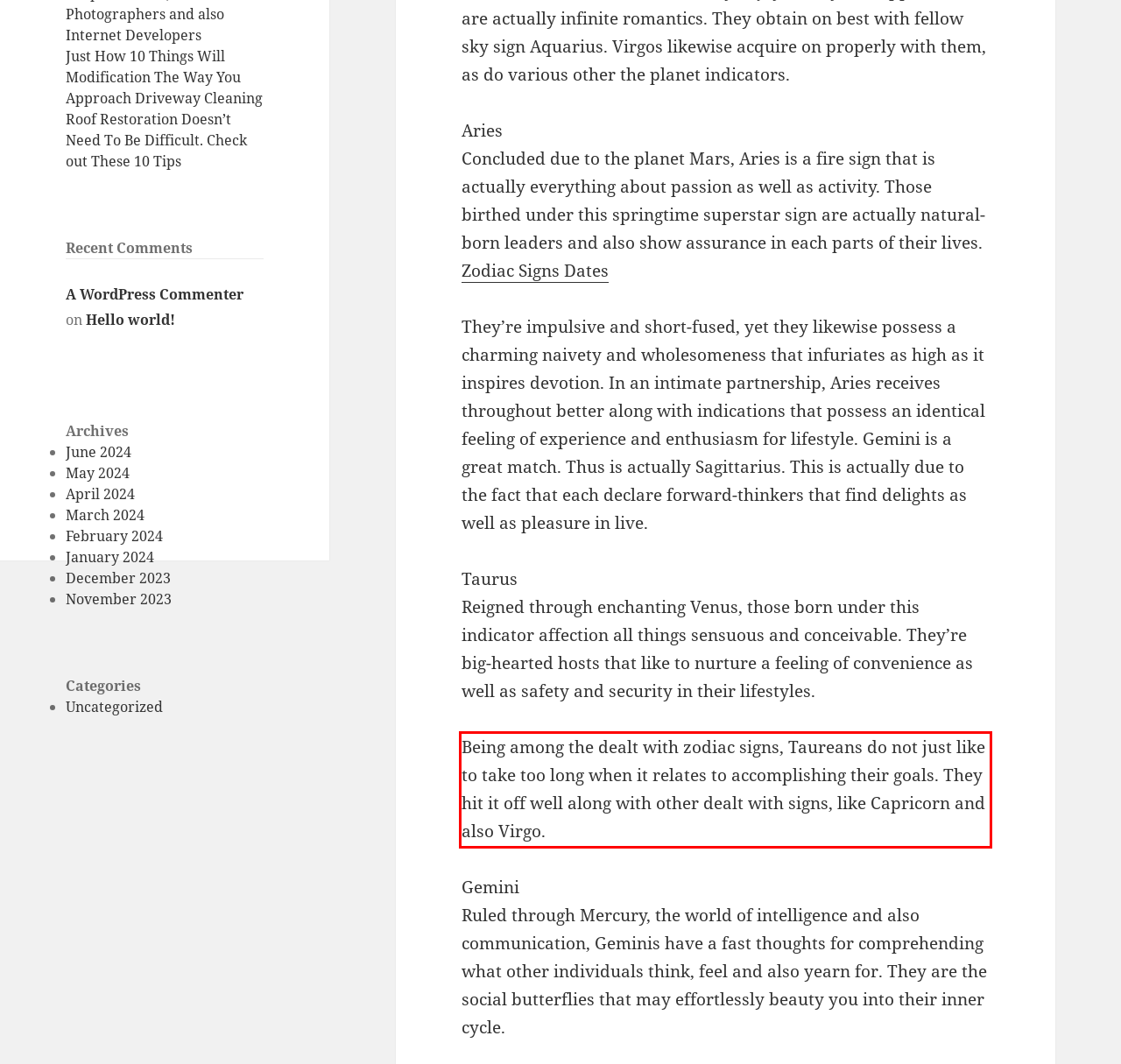You are given a screenshot with a red rectangle. Identify and extract the text within this red bounding box using OCR.

Being among the dealt with zodiac signs, Taureans do not just like to take too long when it relates to accomplishing their goals. They hit it off well along with other dealt with signs, like Capricorn and also Virgo.